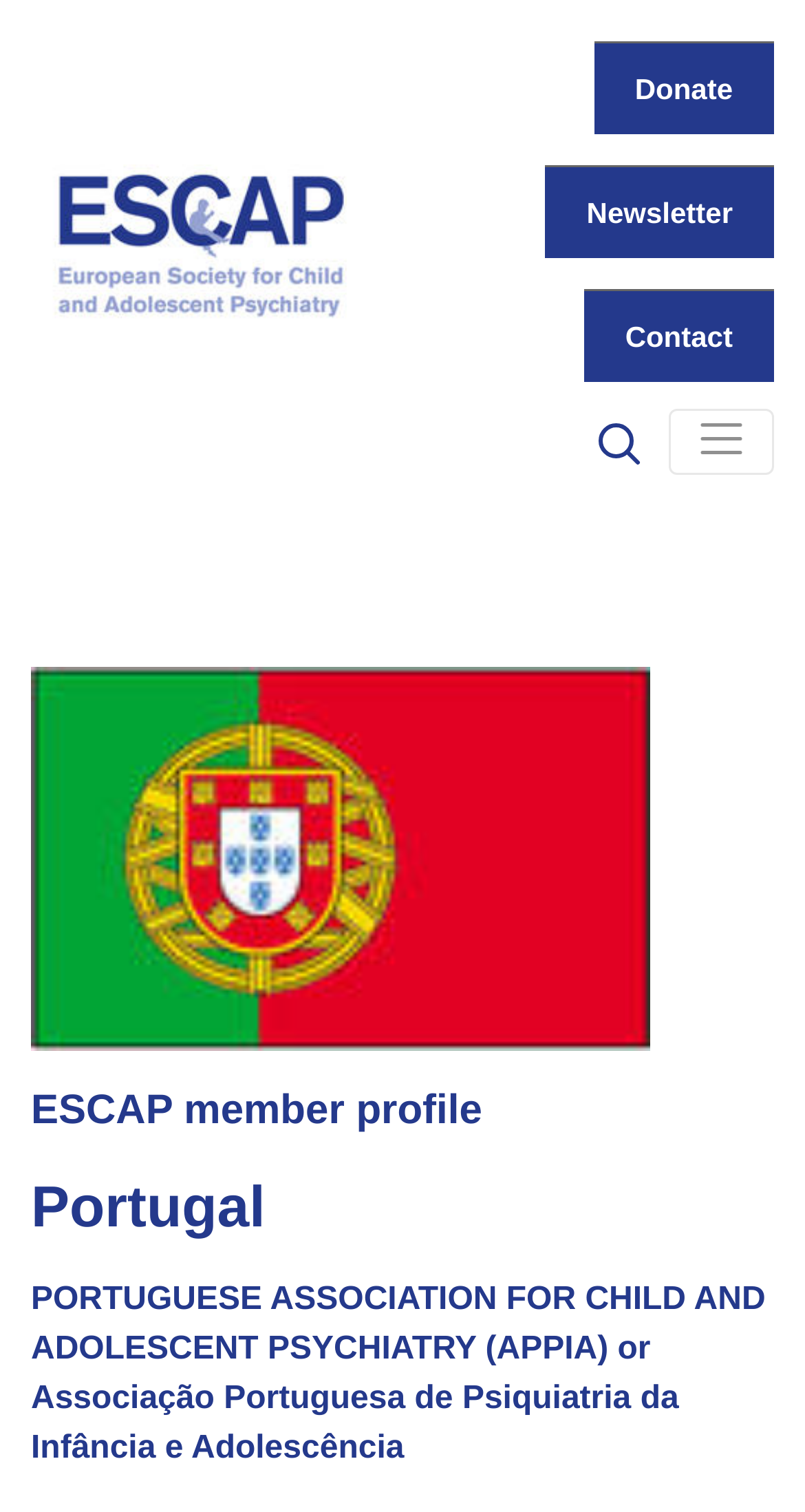Please give a succinct answer to the question in one word or phrase:
What is the image above the 'ESCAP member profile' heading?

National flag of Portugal